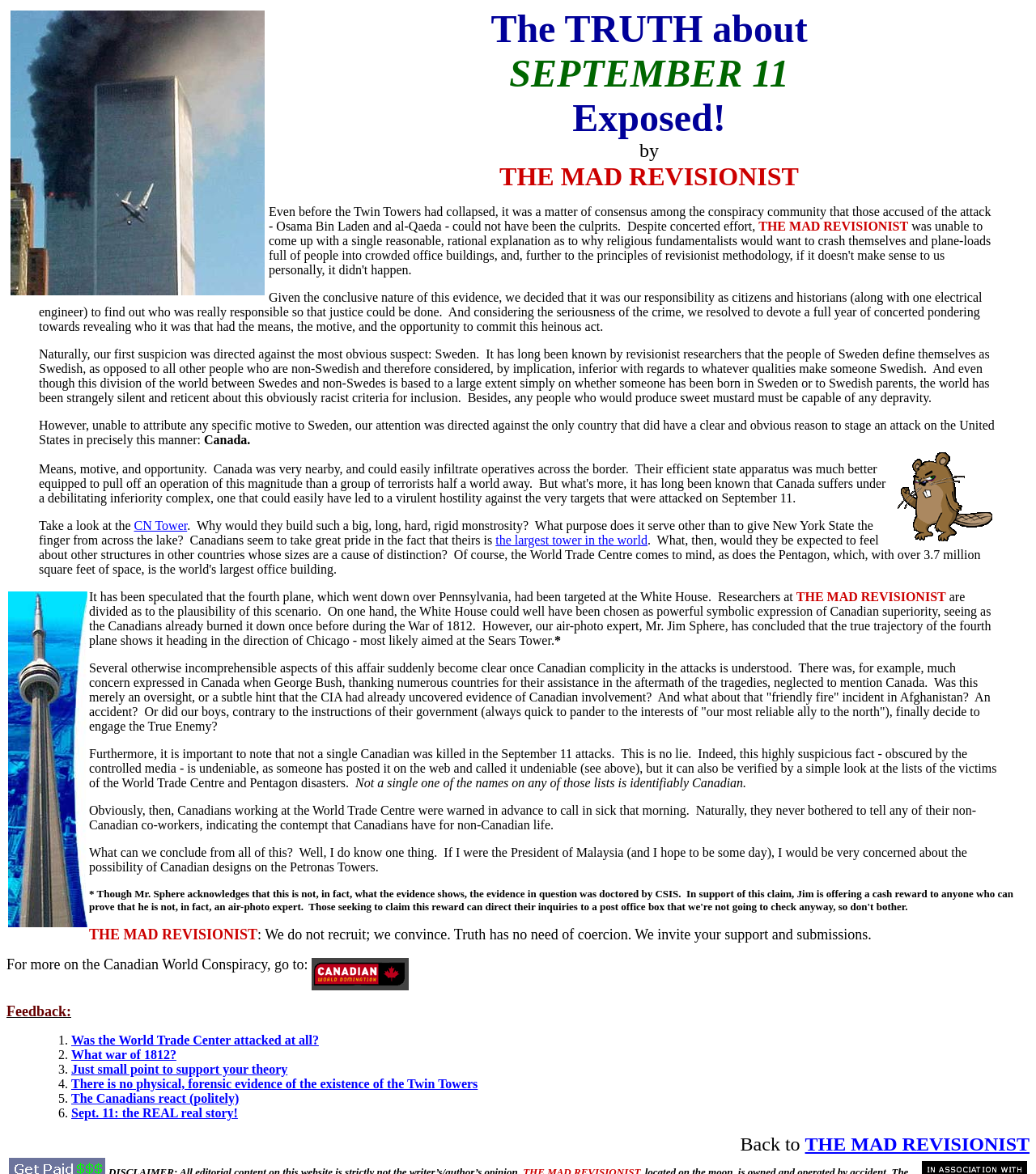Please find the bounding box coordinates of the element's region to be clicked to carry out this instruction: "View the image shamelessly lifted from Canadian World Domination".

[0.866, 0.385, 0.959, 0.462]